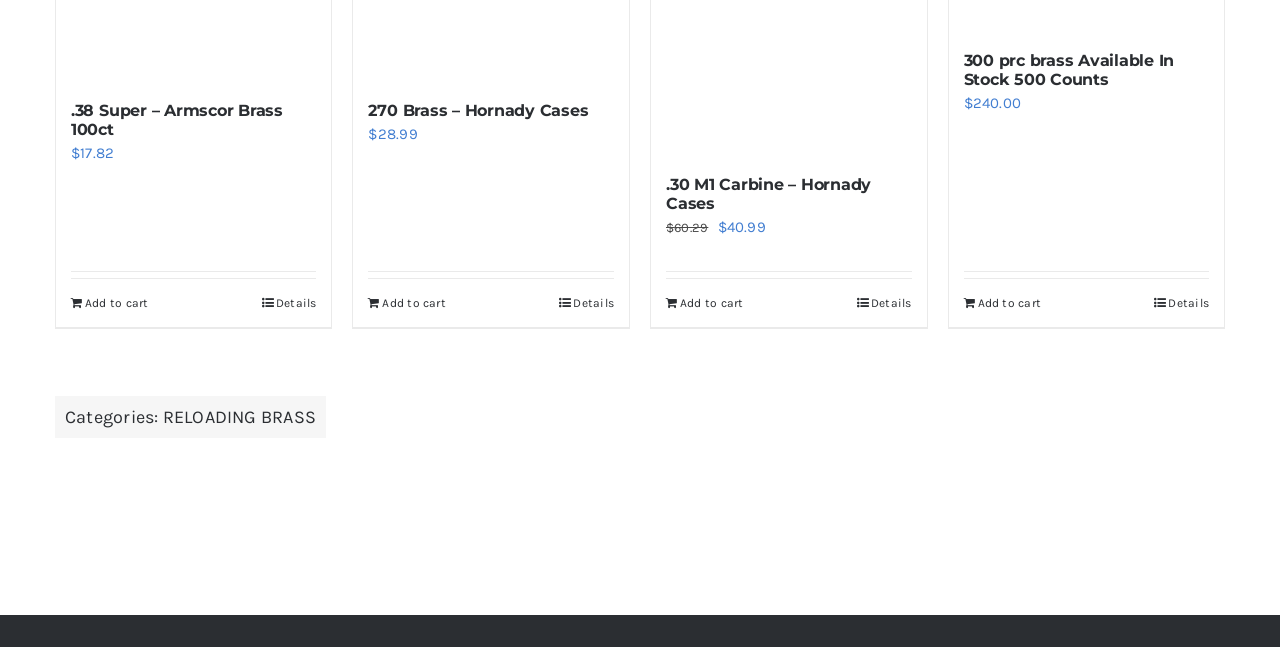Given the element description Add to cart, specify the bounding box coordinates of the corresponding UI element in the format (top-left x, top-left y, bottom-right x, bottom-right y). All values must be between 0 and 1.

[0.055, 0.454, 0.116, 0.481]